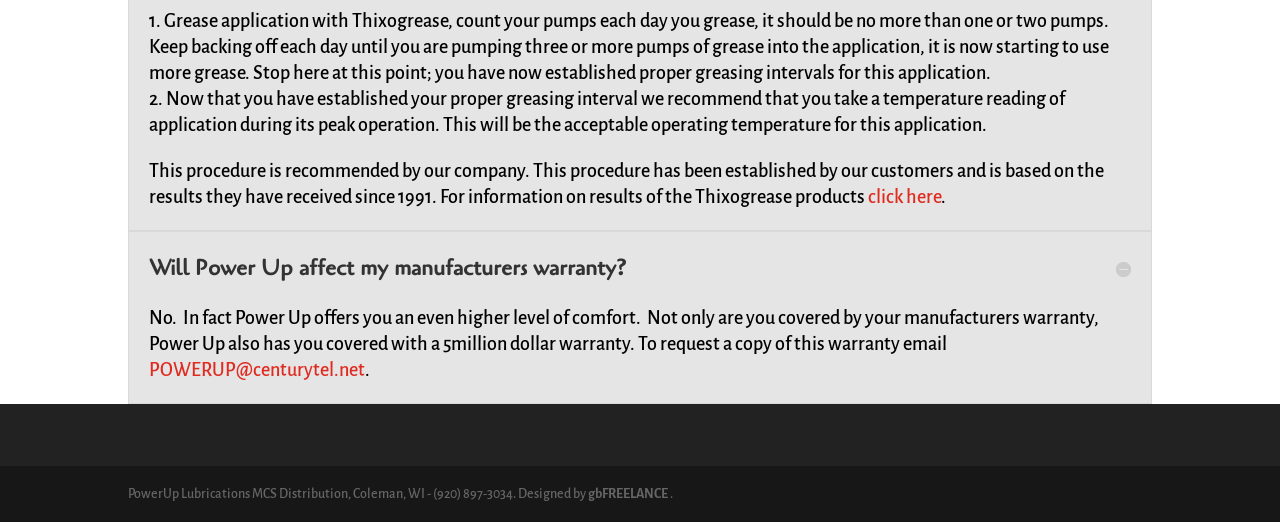What is the recommended greasing interval? Based on the image, give a response in one word or a short phrase.

One or two pumps